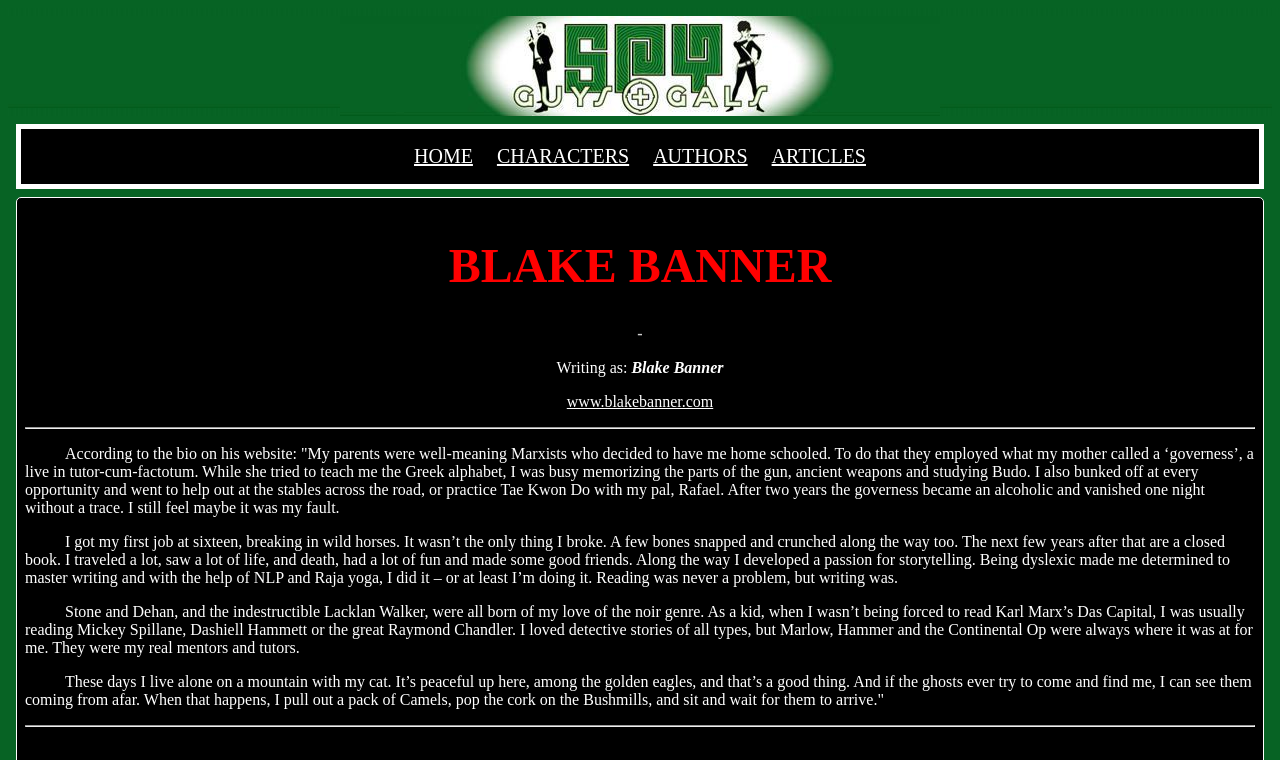Reply to the question below using a single word or brief phrase:
What is the name of the author?

Blake Banner